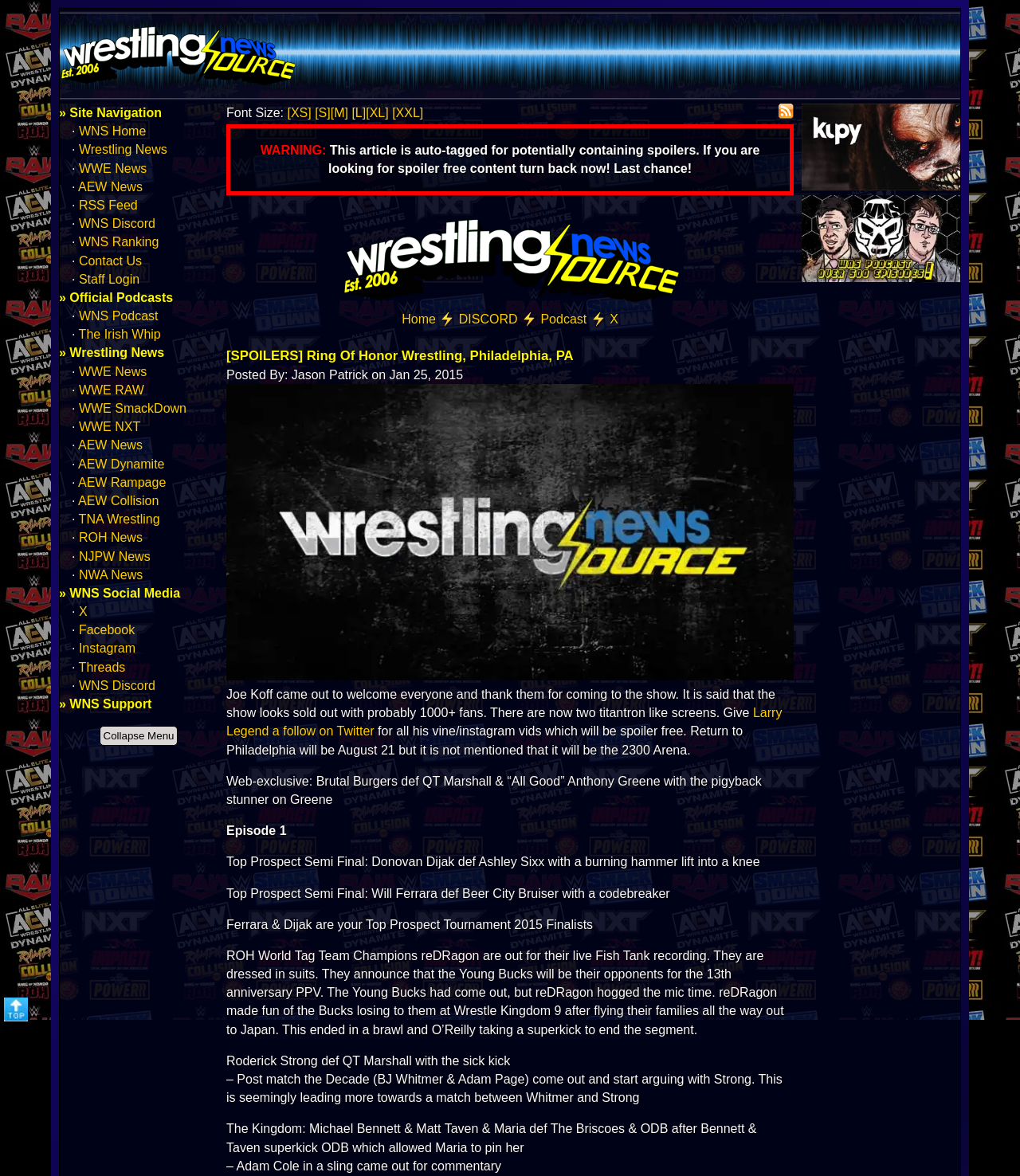Determine the bounding box coordinates of the clickable region to follow the instruction: "Collapse the menu".

[0.097, 0.617, 0.175, 0.634]